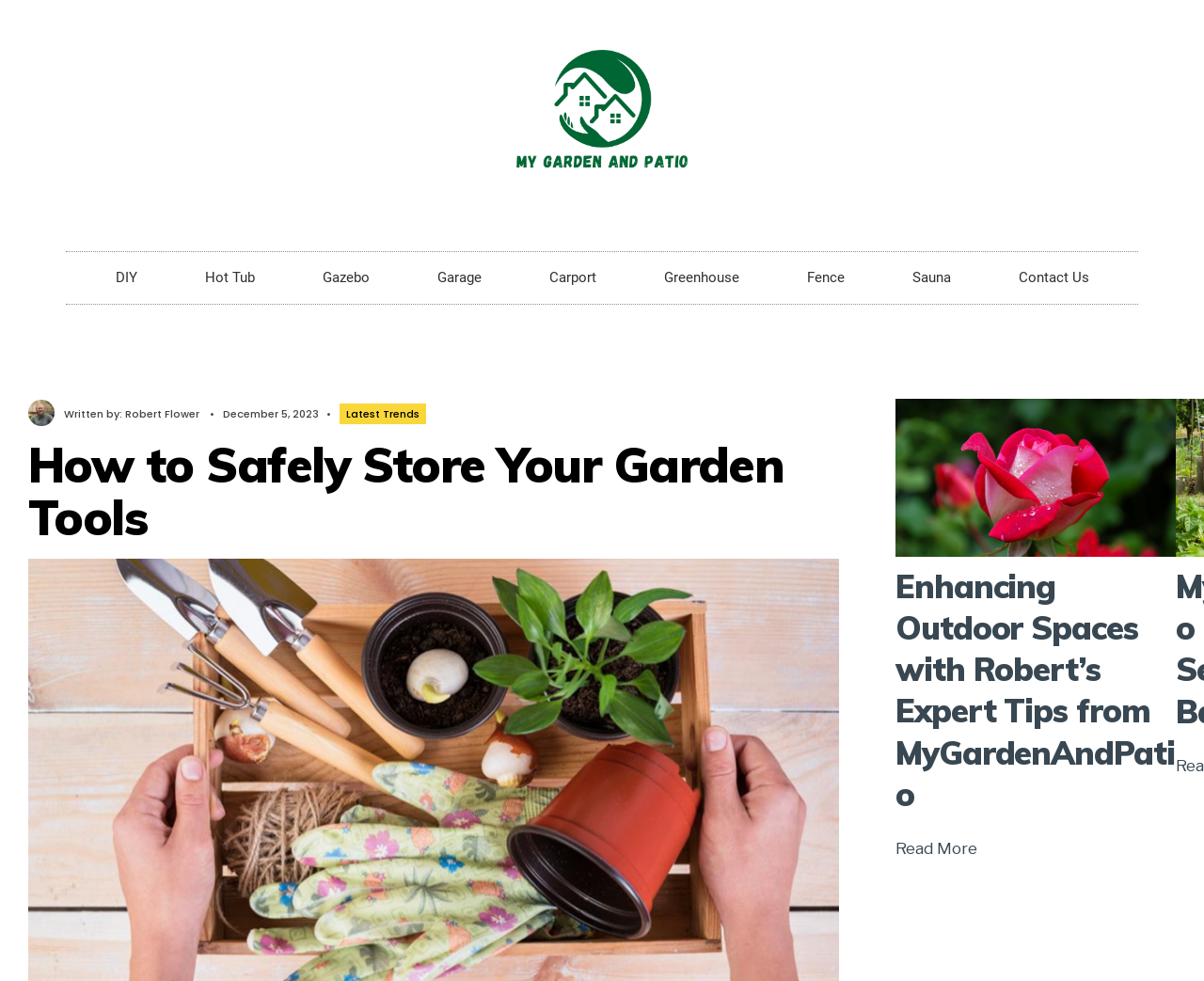Determine the bounding box coordinates of the clickable region to execute the instruction: "go to my garden and patio". The coordinates should be four float numbers between 0 and 1, denoted as [left, top, right, bottom].

[0.743, 0.407, 0.977, 0.567]